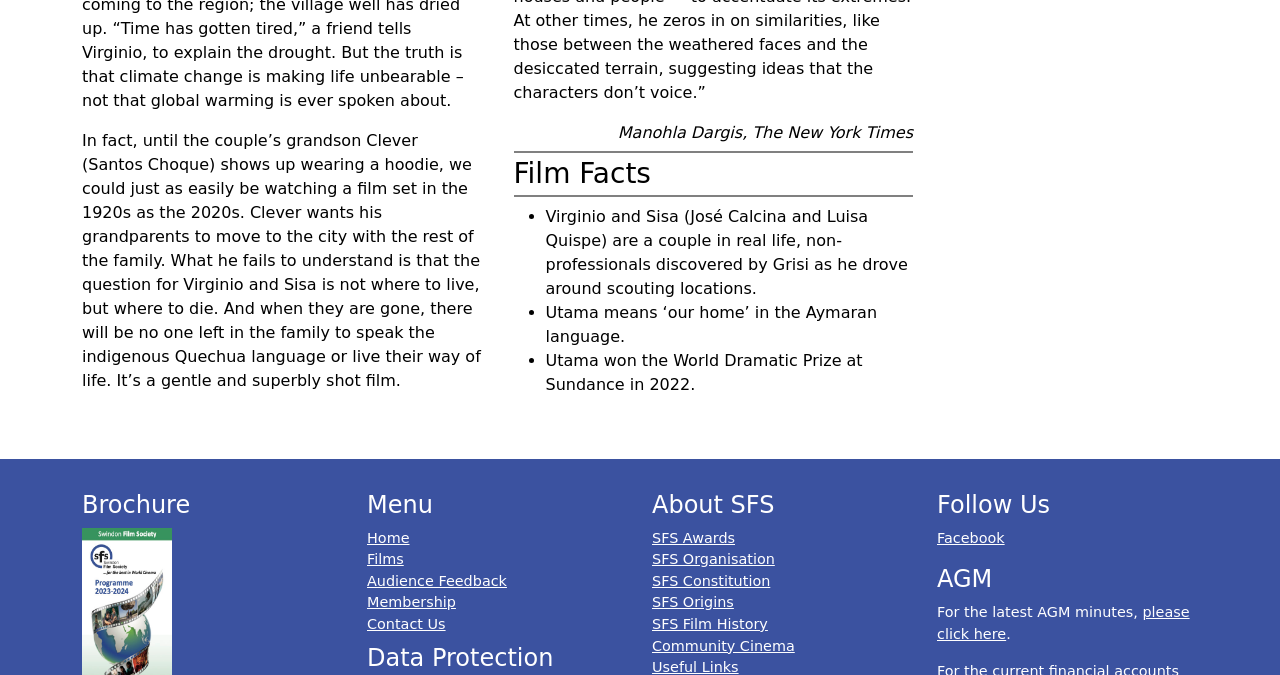What can be found in the 'Brochure' section?
Using the image as a reference, give an elaborate response to the question.

The 'Brochure' section contains a link to the SFS Brochure 2019-20 image, which can be accessed by clicking on the link.